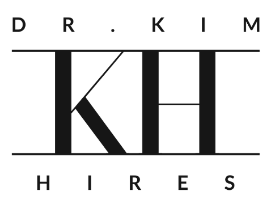What is the theme of Dr. Hires' brand?
Based on the image, please offer an in-depth response to the question.

The overall aesthetic of the logo is clean and minimalist, conveying a sense of focus and clarity, which aligns with the themes of enhancement and well-being, suggesting that Dr. Hires' brand is dedicated to helping individuals improve their focus and health.